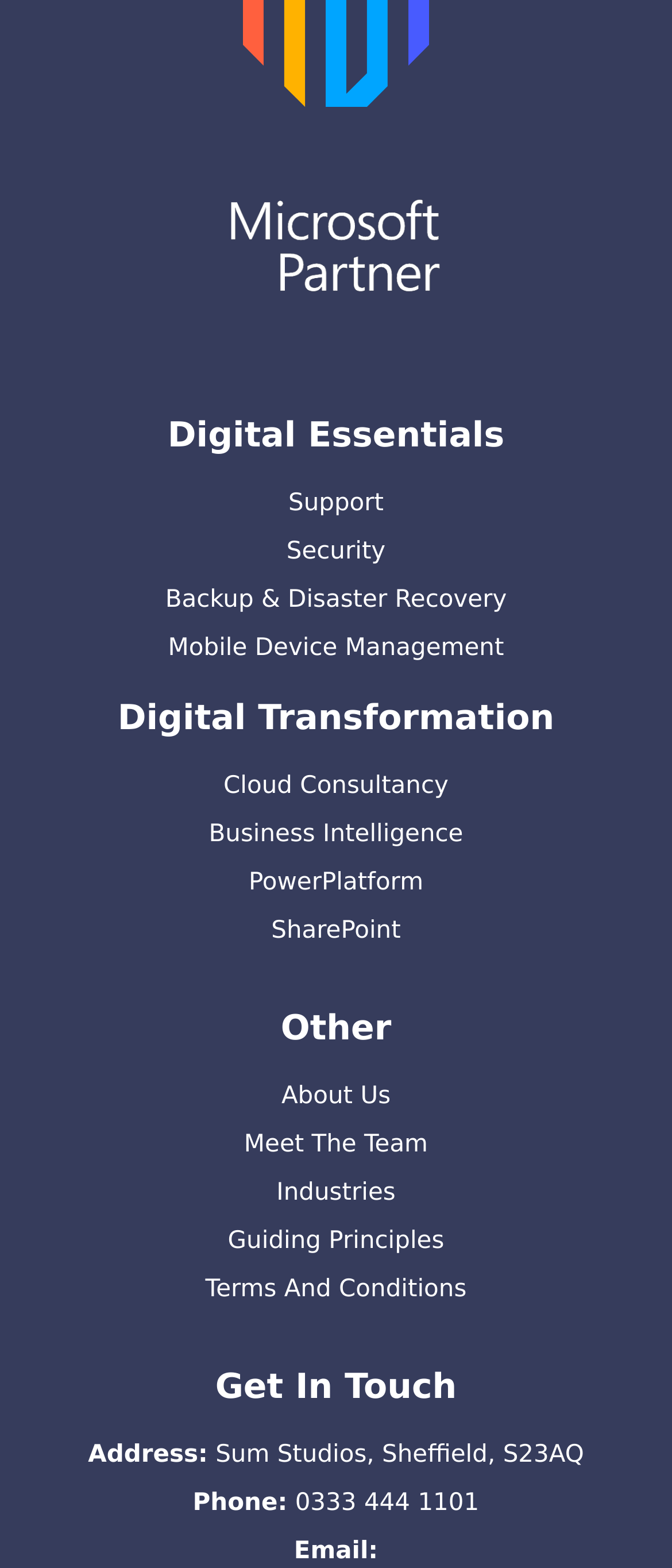Please give a concise answer to this question using a single word or phrase: 
What is the address of the company?

Sum Studios, Sheffield, S23AQ